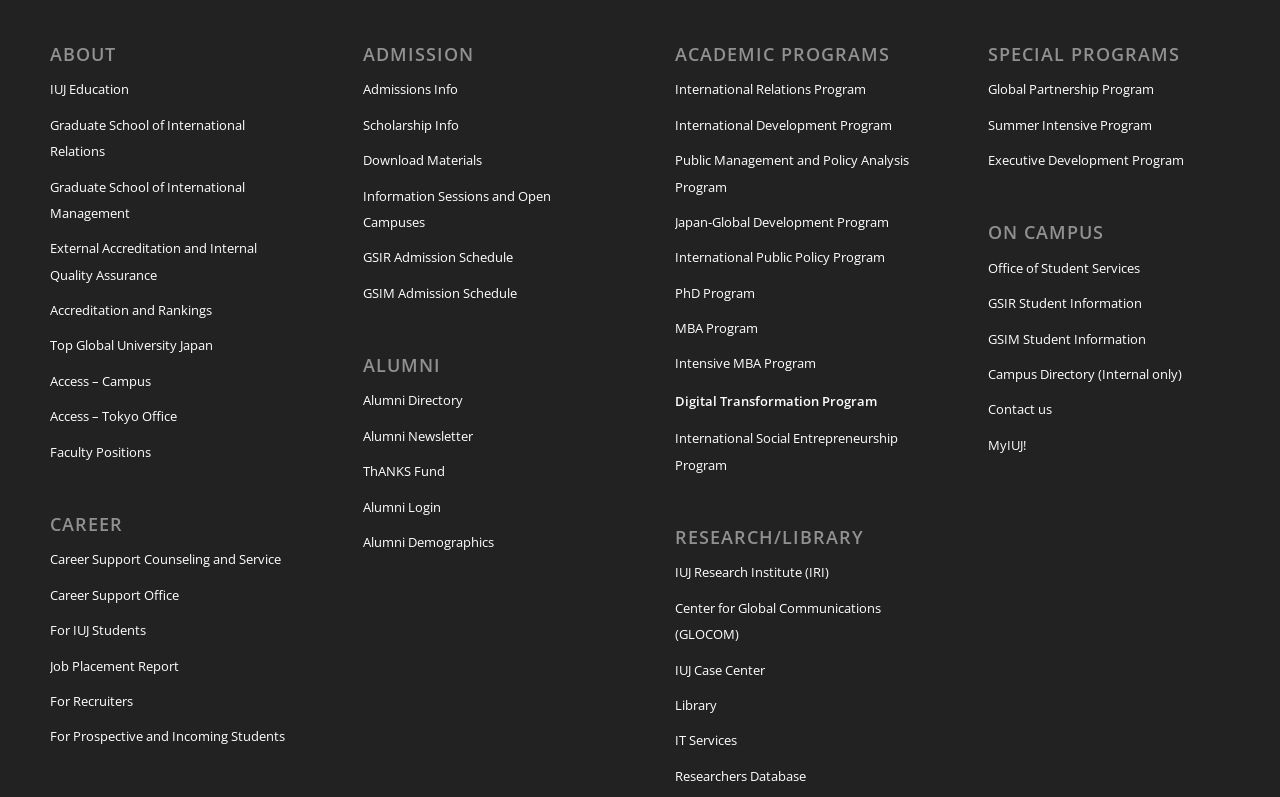Please identify the bounding box coordinates of the clickable element to fulfill the following instruction: "Click on ABOUT". The coordinates should be four float numbers between 0 and 1, i.e., [left, top, right, bottom].

[0.039, 0.056, 0.228, 0.081]